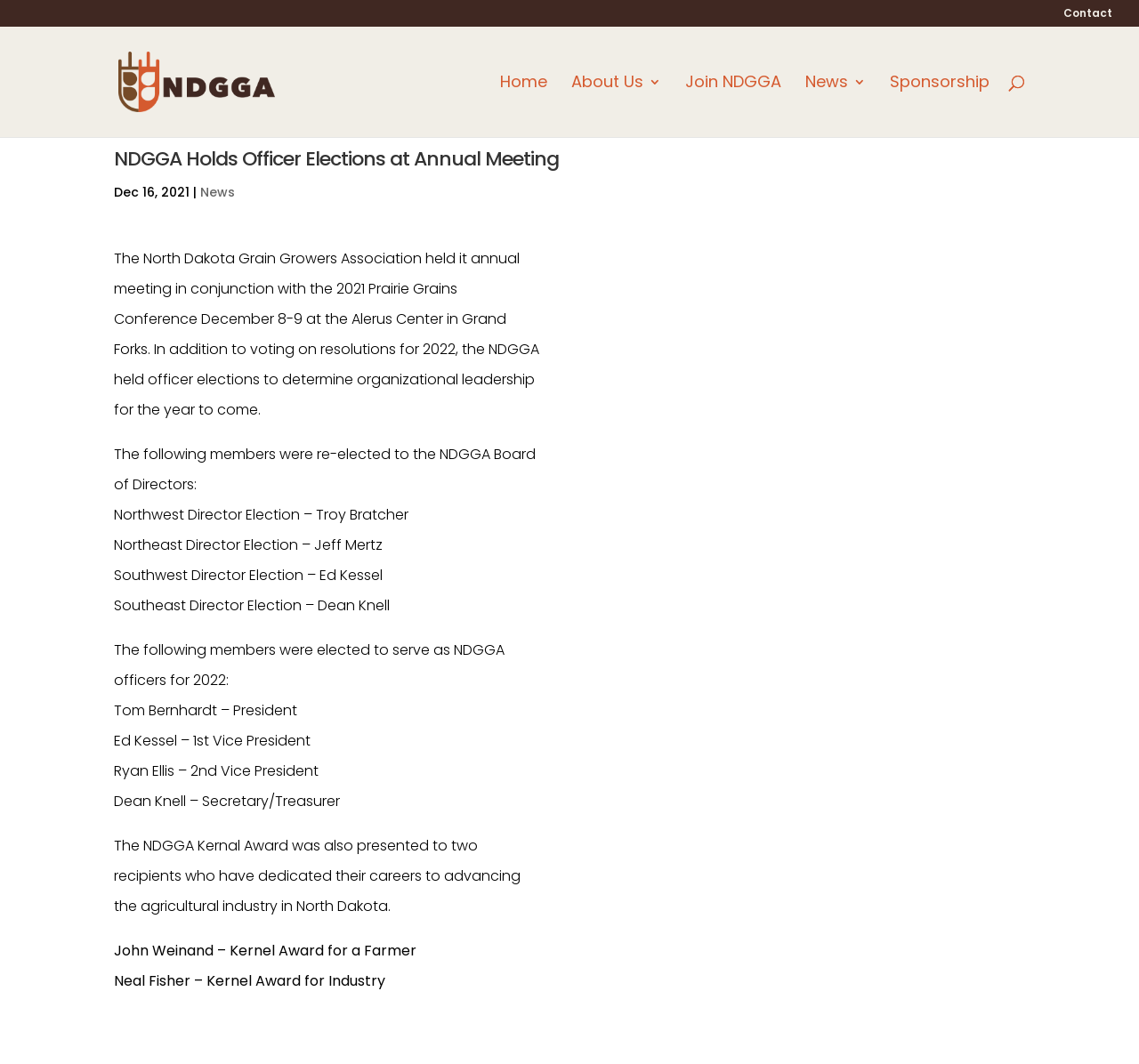Who was elected as the President of NDGGA for 2022?
From the screenshot, provide a brief answer in one word or phrase.

Tom Bernhardt